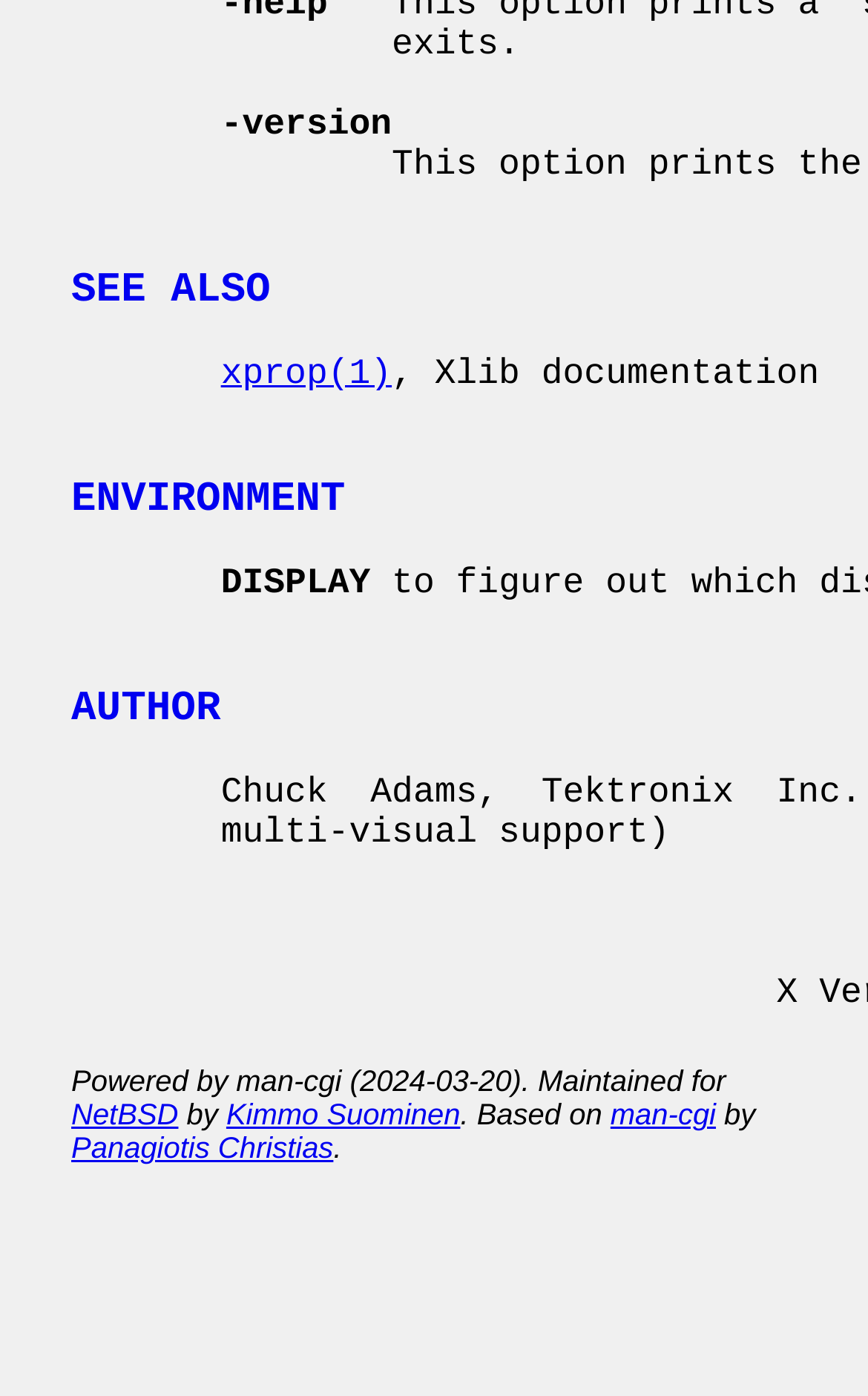Using the given element description, provide the bounding box coordinates (top-left x, top-left y, bottom-right x, bottom-right y) for the corresponding UI element in the screenshot: Kimmo Suominen

[0.261, 0.901, 0.53, 0.925]